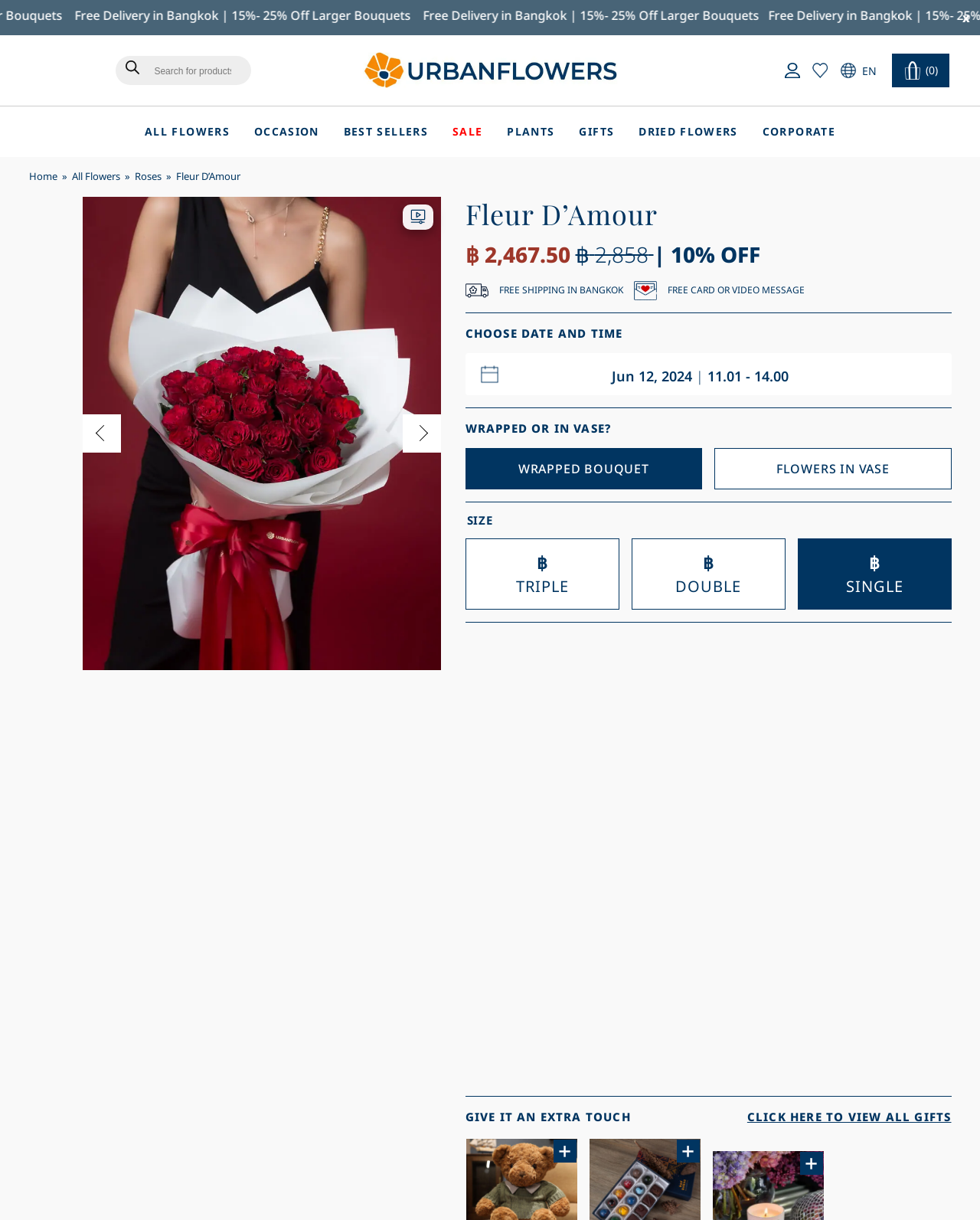What is the name of the bouquet?
Relying on the image, give a concise answer in one word or a brief phrase.

Fleur D'Amour